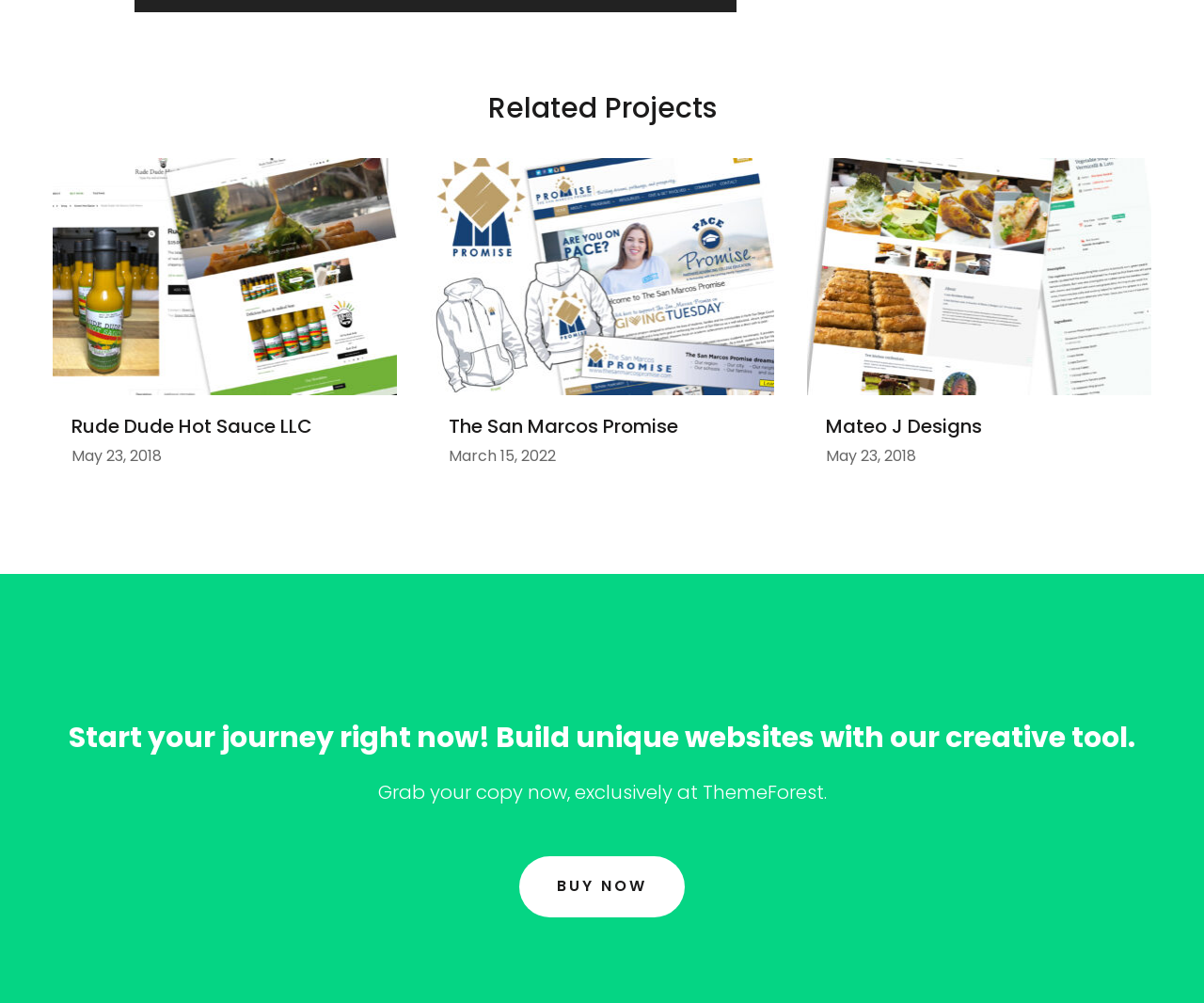Give a succinct answer to this question in a single word or phrase: 
What is the call-to-action button text?

BUY NOW